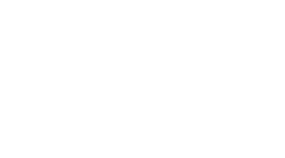Please respond to the question with a concise word or phrase:
Where is the vehicle depicted in the image?

Rugged environment